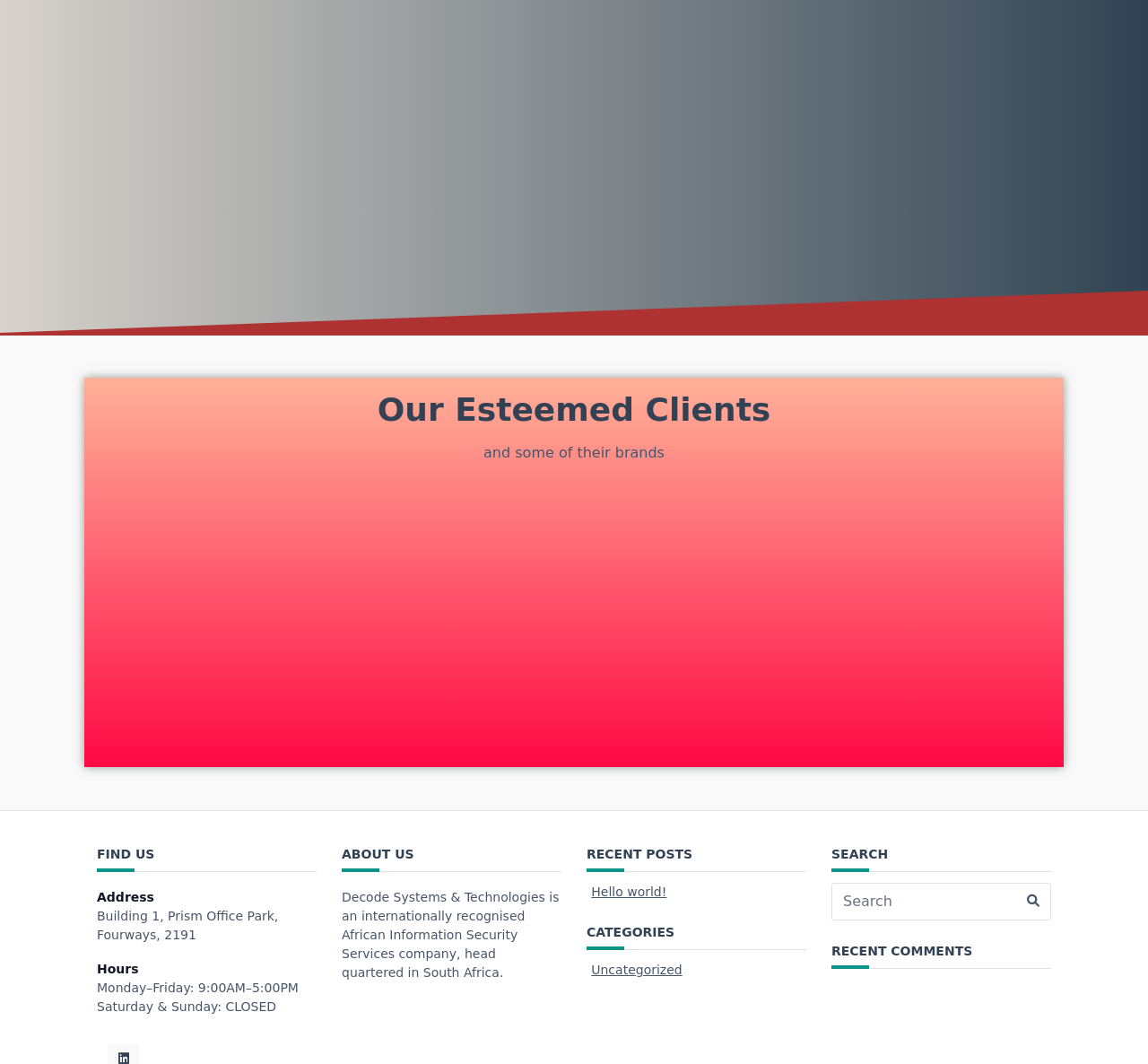What is the address of the company?
Could you answer the question in a detailed manner, providing as much information as possible?

The company address can be found in the StaticText element with the text 'Building 1, Prism Office Park, Fourways, 2191' under the 'FIND US' section, which provides the address of the company.